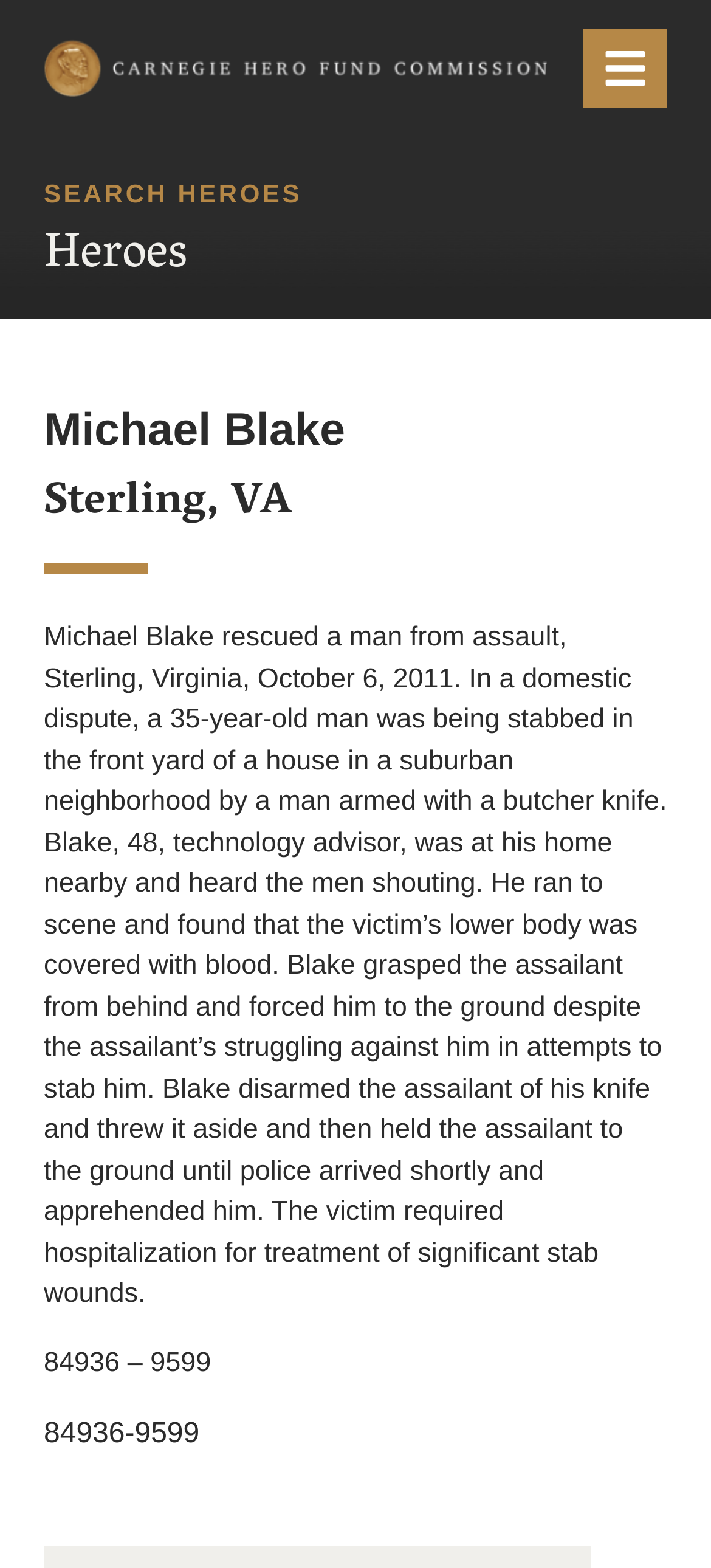Where did Michael Blake rescue the man from assault?
Examine the screenshot and reply with a single word or phrase.

Sterling, Virginia